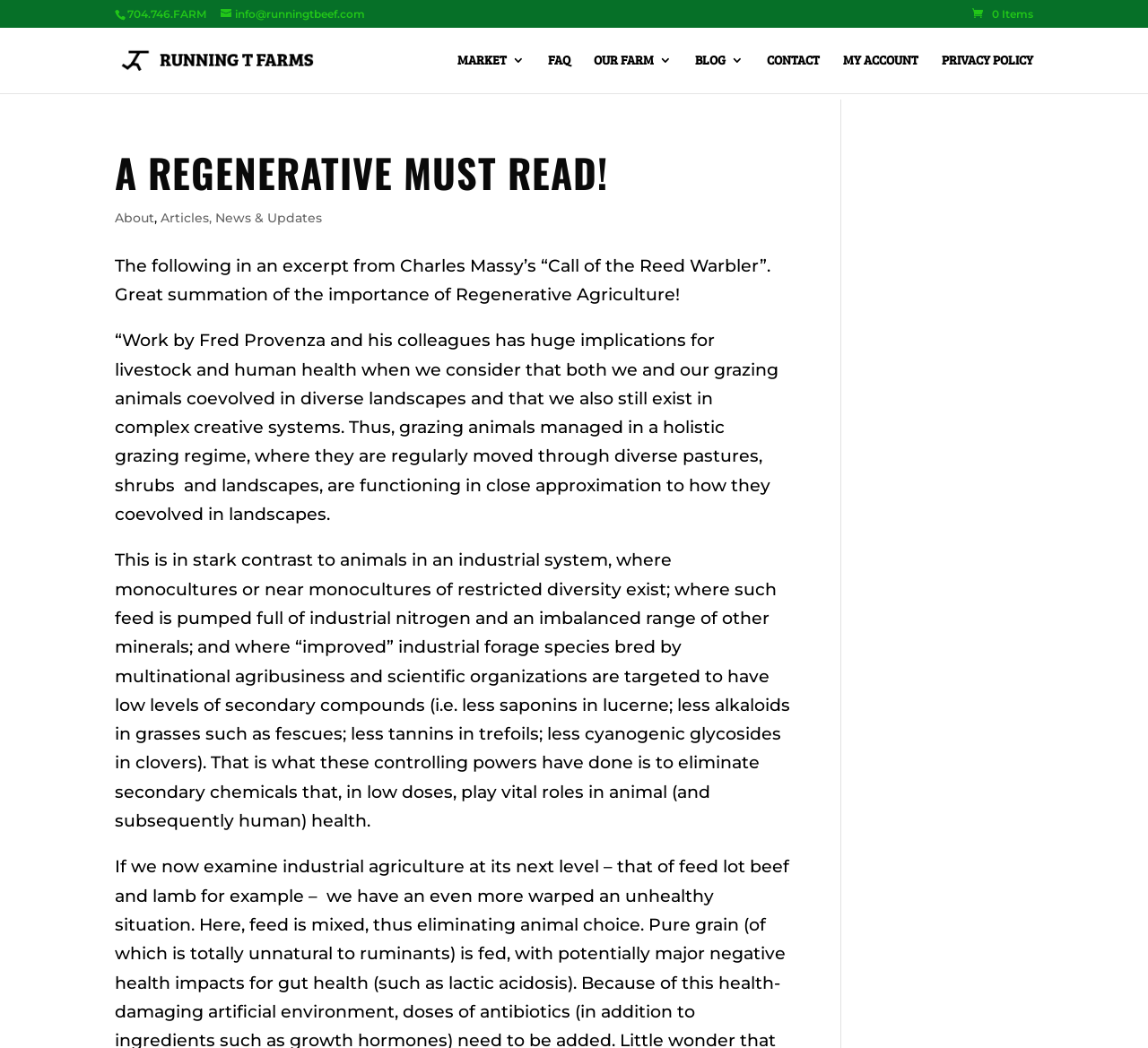Please locate the bounding box coordinates of the element that should be clicked to achieve the given instruction: "read the blog".

[0.605, 0.051, 0.648, 0.089]